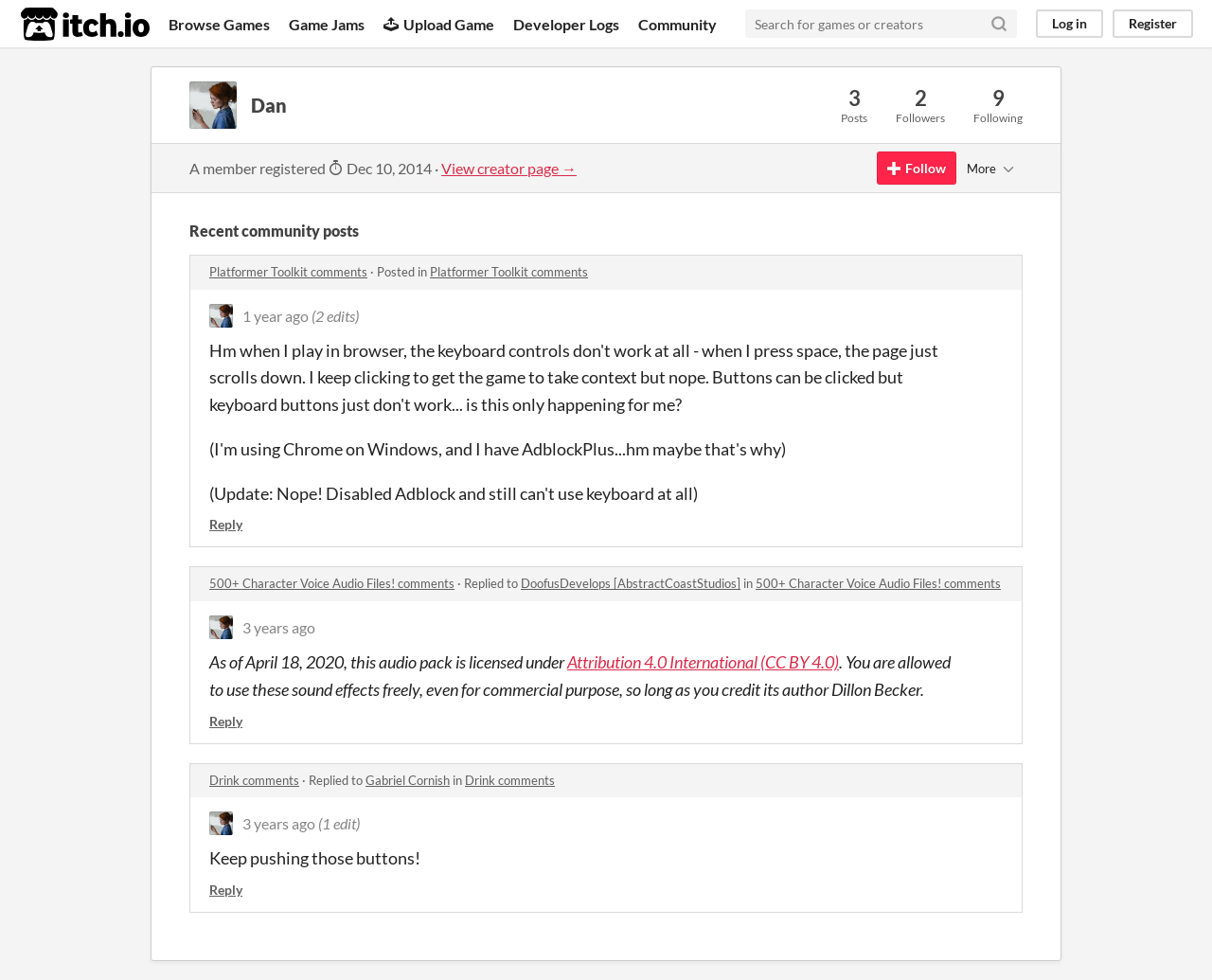Describe the entire webpage, focusing on both content and design.

The webpage is about a user named Dan on the itch.io platform. At the top, there is an itch.io logo and title, which is also a link. Below it, there are several navigation links, including "Browse Games", "Game Jams", "Upload Game", "Developer Logs", and "Community". 

To the right of these links, there is a search bar with a "Search" button. Next to the search bar, there are links to "Log in" and "Register". 

Below the navigation links, there is a heading with the user's name, "Dan". Underneath, there are some statistics, including the number of posts, followers, and users being followed. 

Following the statistics, there is a brief description of the user, including the date they registered and a link to view their creator page. There is also a "Follow" button and a "More" button with a dropdown menu.

The main content of the page is a list of recent community posts. Each post includes a title, a timestamp, and the content of the post. Some posts have replies, which are also listed below the original post. The posts are from various users, including Dan, and are related to different topics, such as game development and audio files.